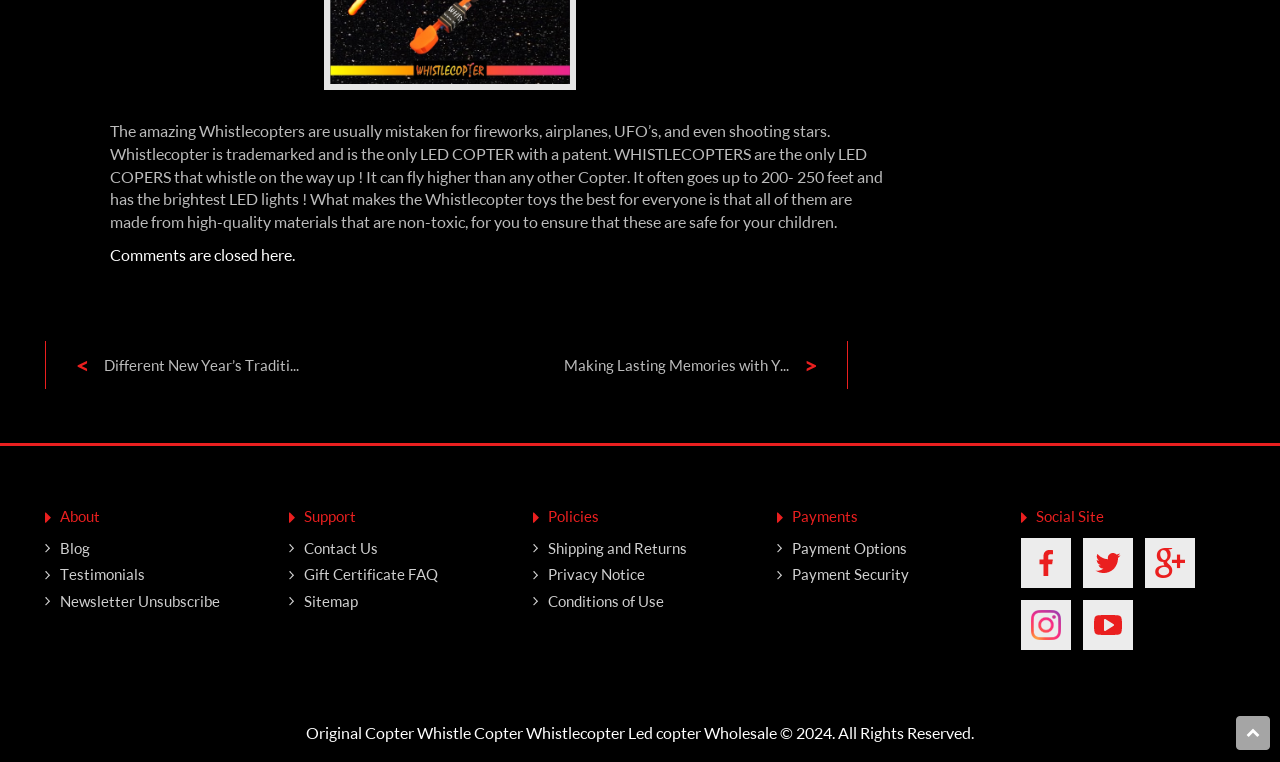Refer to the image and provide an in-depth answer to the question: 
What is the purpose of the links at the bottom of the page?

The links at the bottom of the page, such as 'About', 'Blog', 'Testimonials', etc., seem to be navigation links that allow users to access different sections of the website.